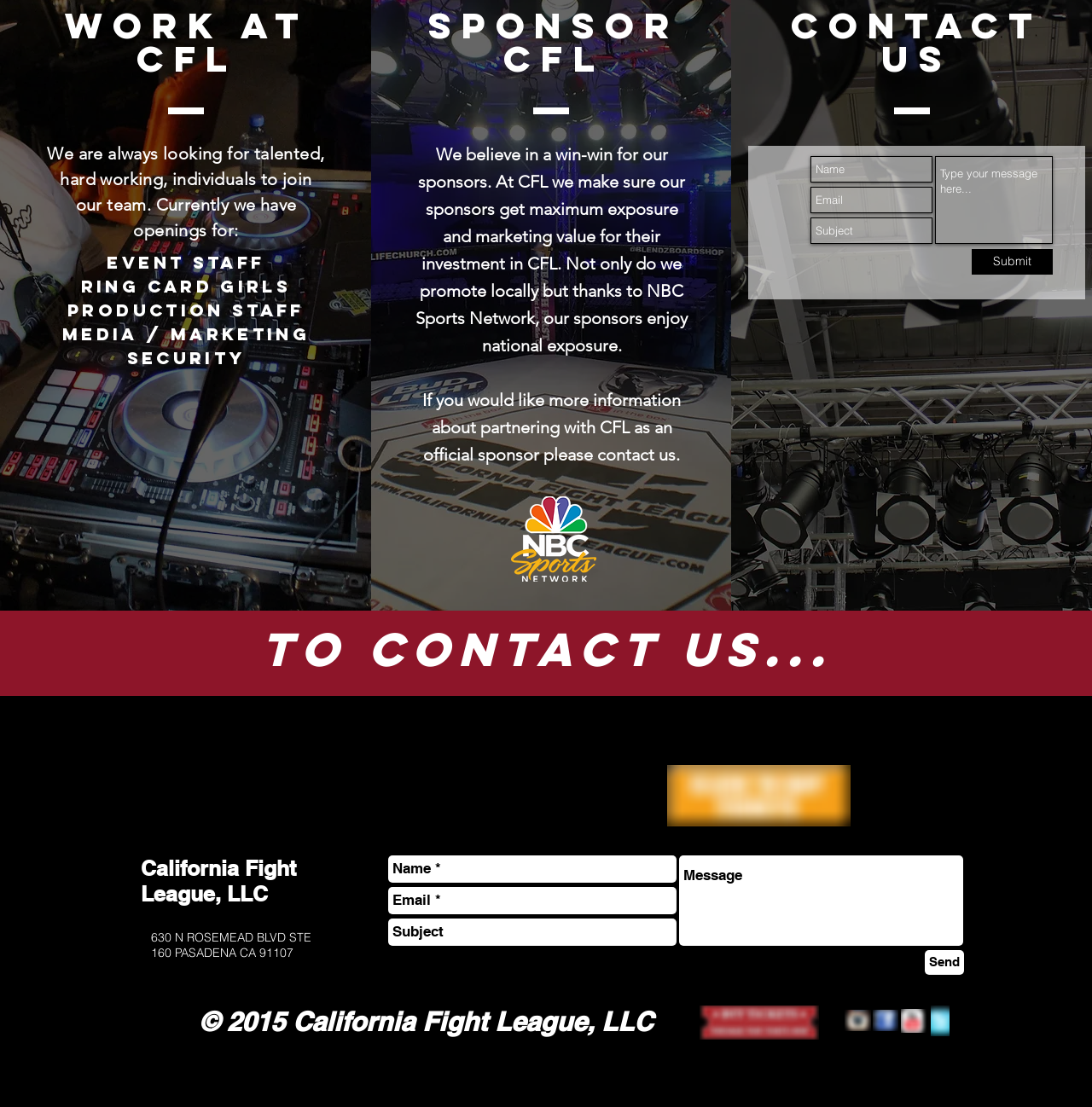What is the organization's name? Using the information from the screenshot, answer with a single word or phrase.

California Fight League, LLC